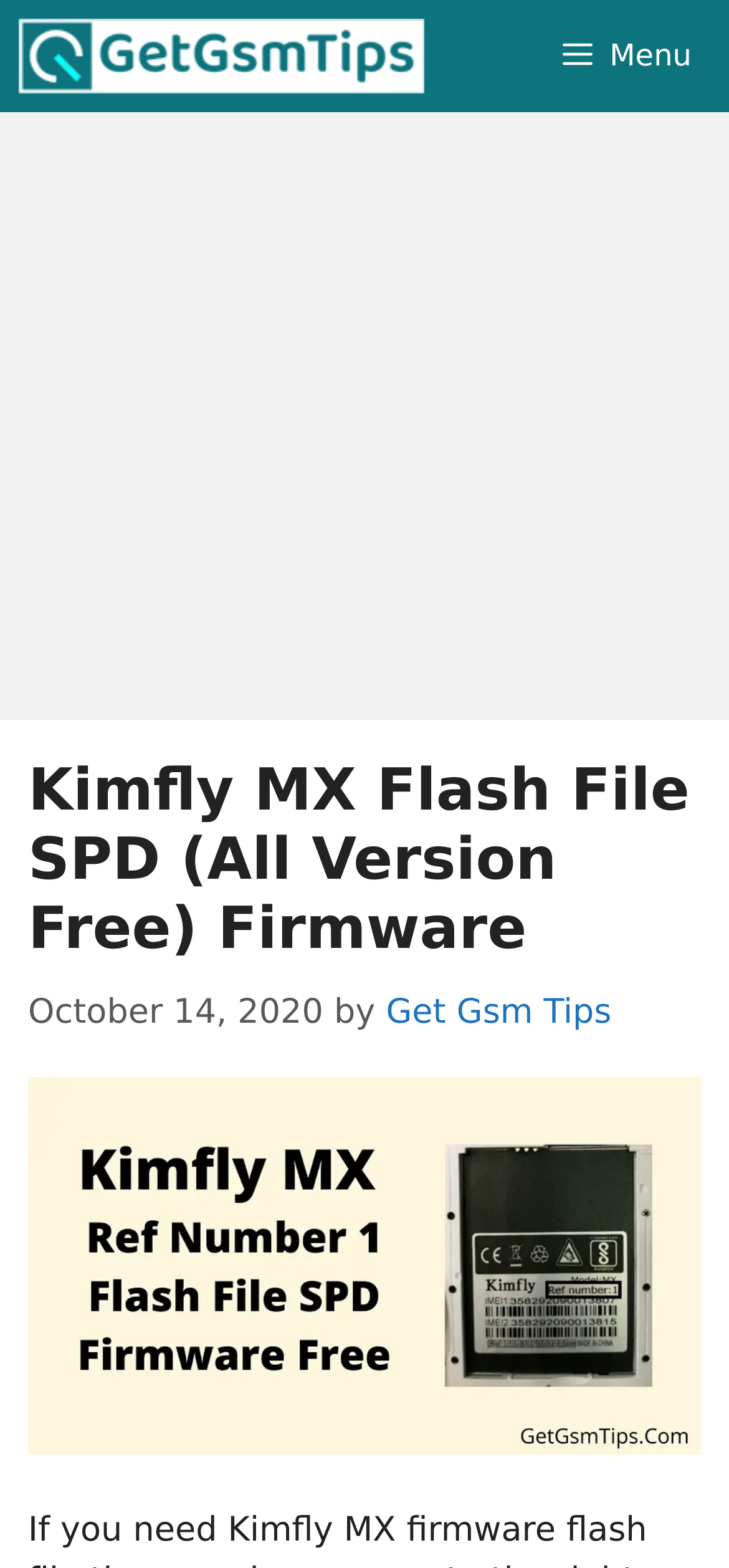What is the name of the website?
Provide an in-depth and detailed explanation in response to the question.

The webpage contains a link with the text 'Get Gsm Tips', which is likely the name of the website. This link appears in multiple places on the webpage, suggesting that it is a prominent element of the website's branding.